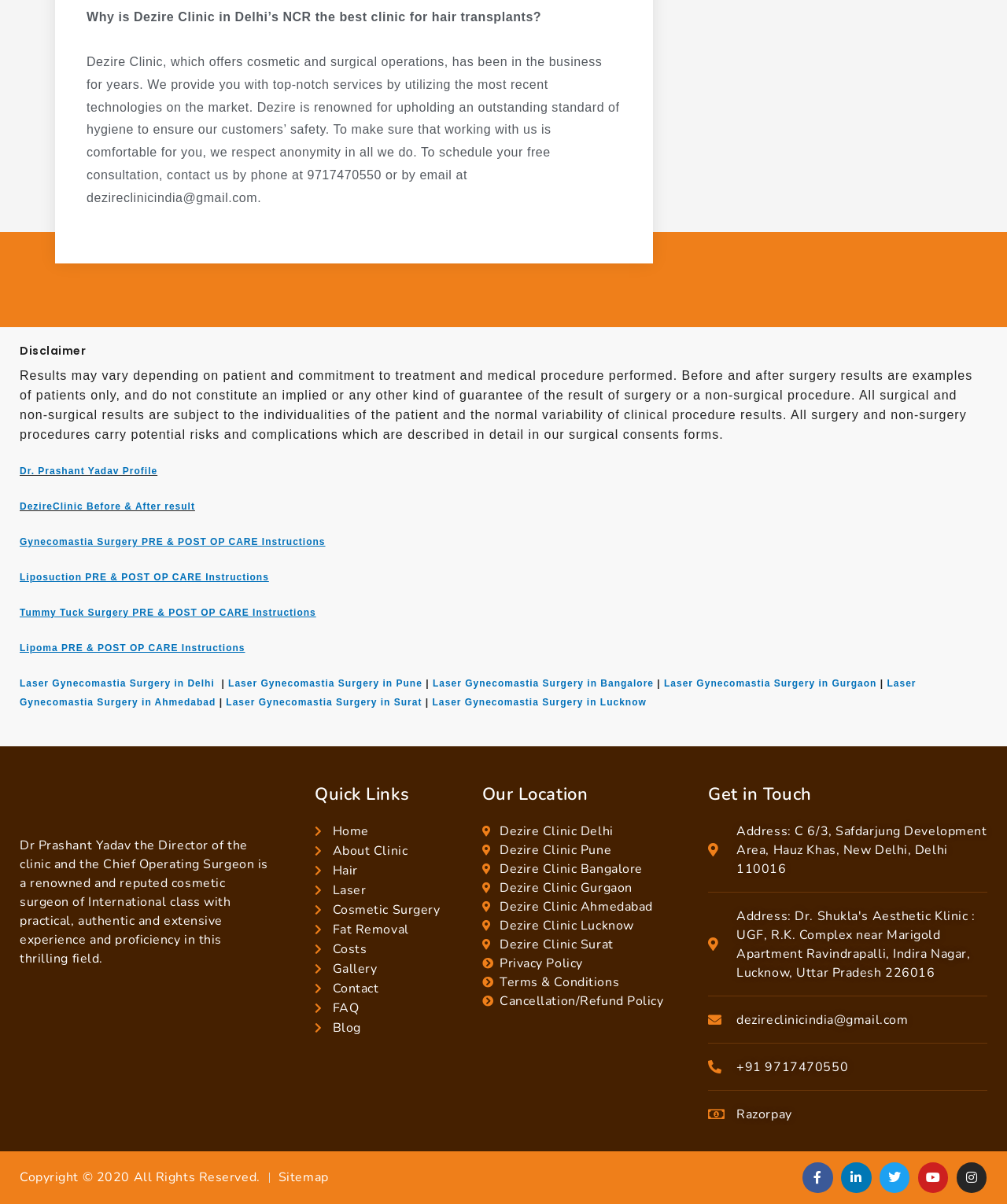Please determine the bounding box coordinates for the element with the description: "Dr. Prashant Yadav Profile".

[0.02, 0.387, 0.156, 0.396]